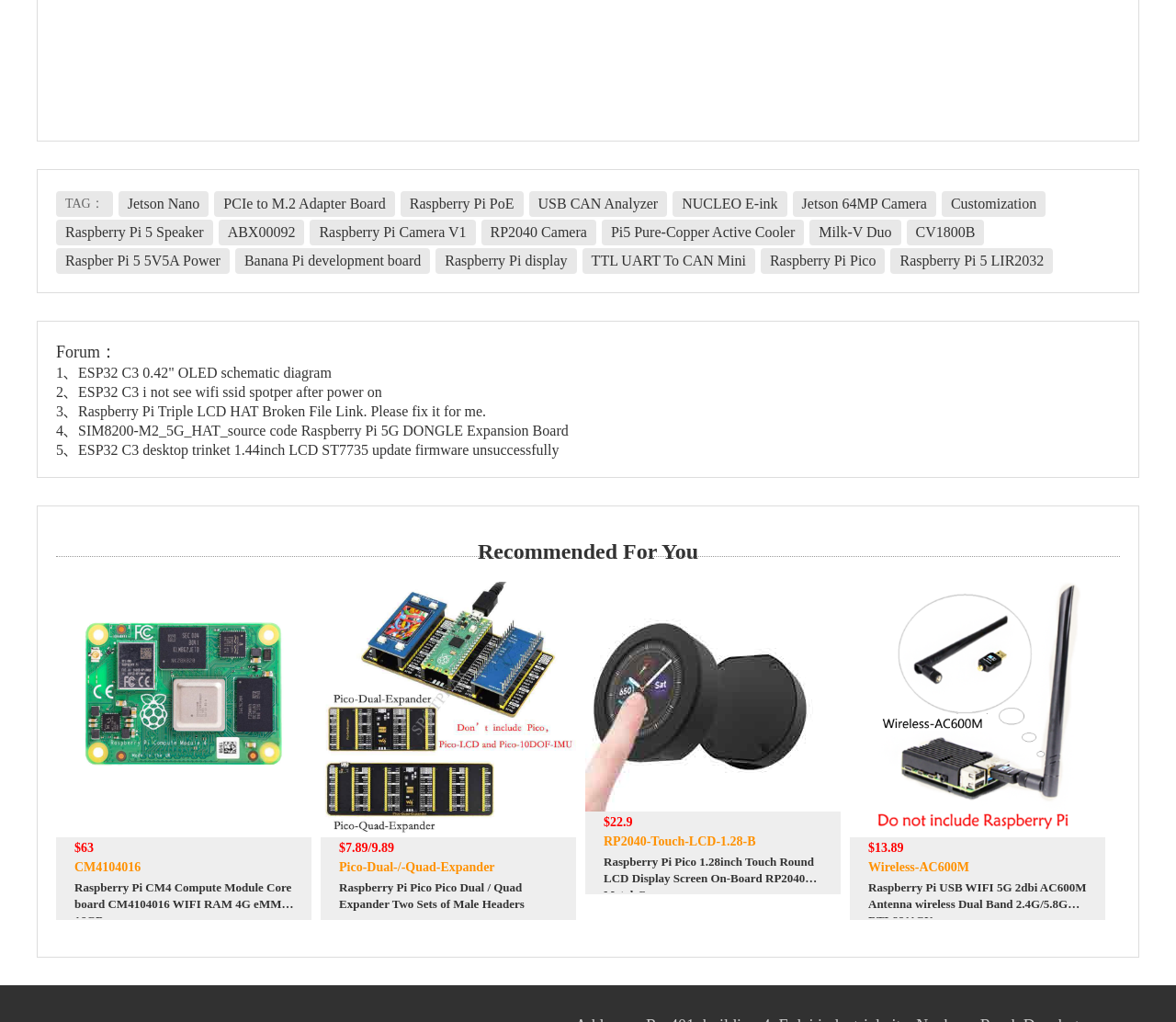How many products are listed in the Recommended For You section?
Please provide a single word or phrase in response based on the screenshot.

4